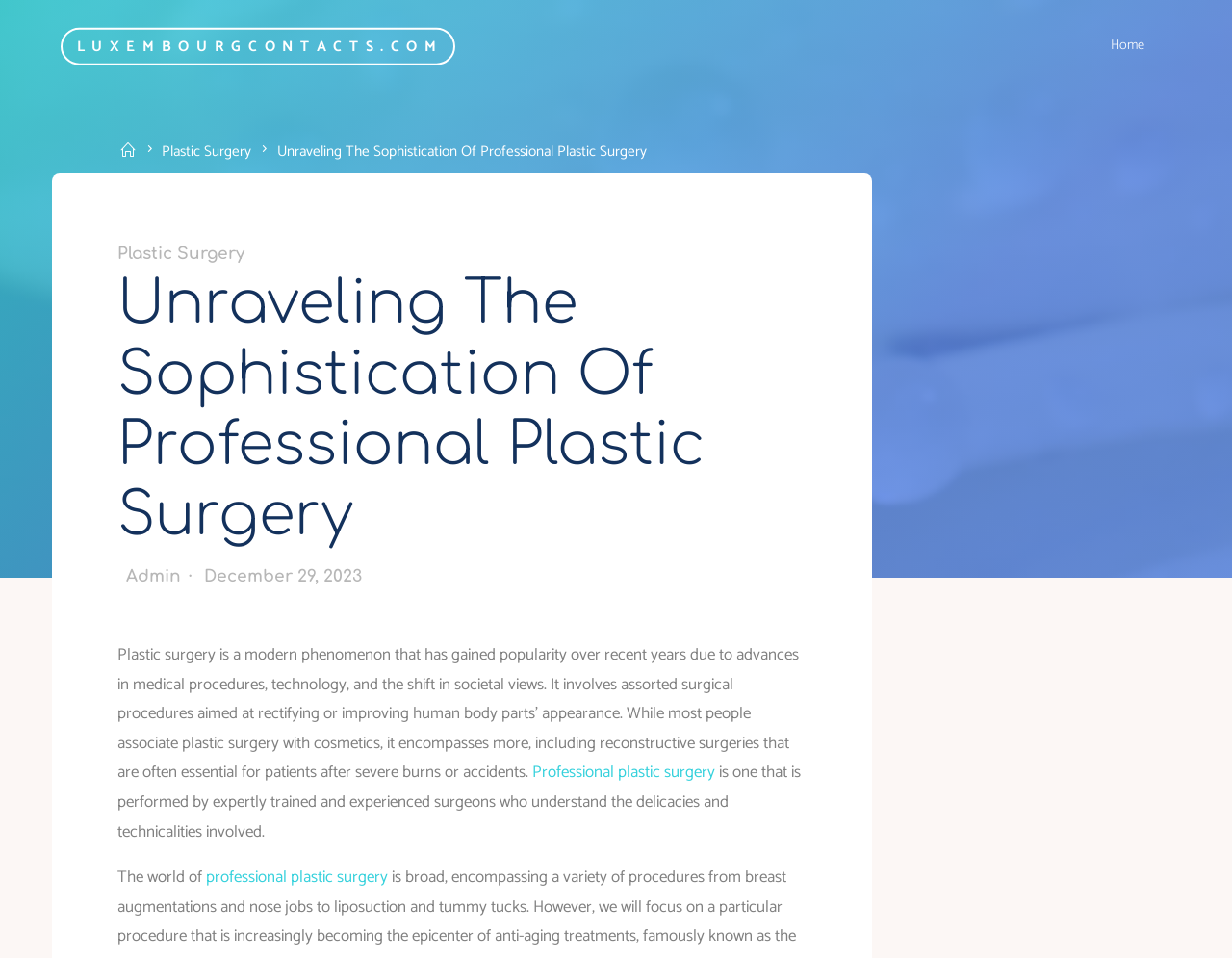Please specify the bounding box coordinates for the clickable region that will help you carry out the instruction: "Click on the 'Home' link".

[0.879, 0.01, 0.951, 0.085]